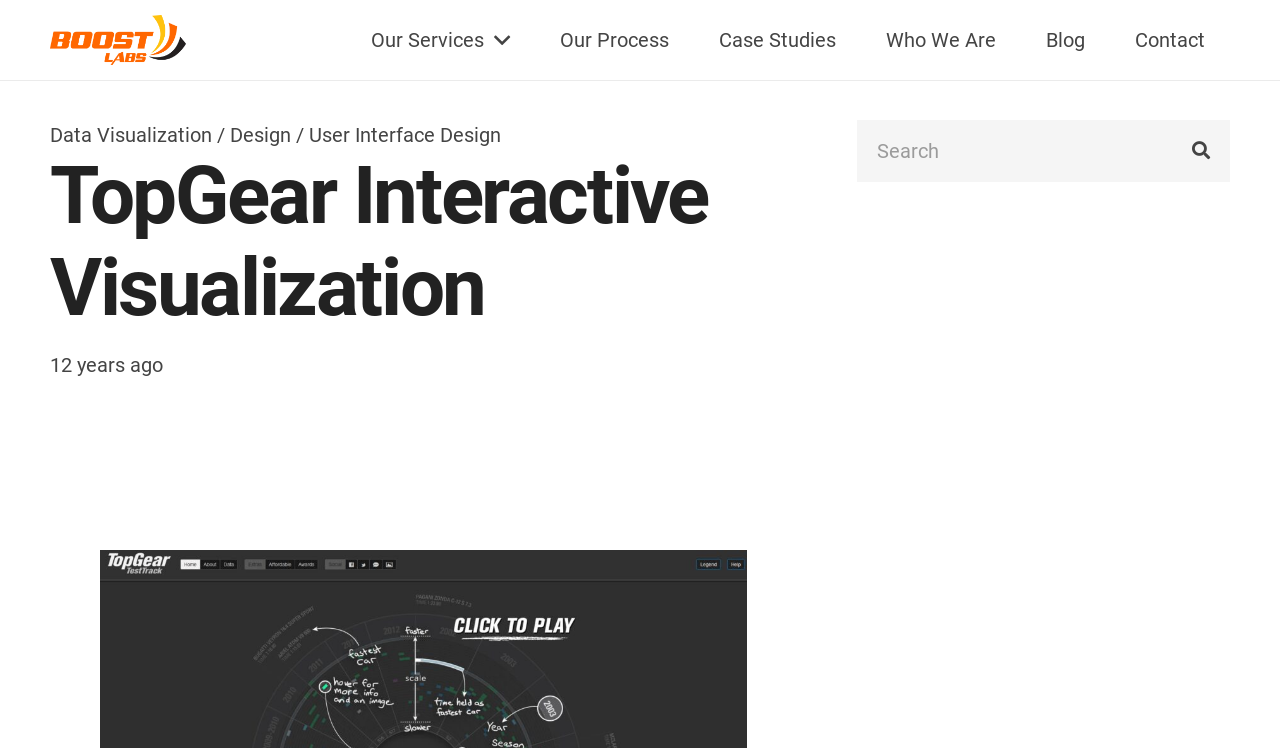What is the date of the TopGear Interactive Visualization? Based on the image, give a response in one word or a short phrase.

1 June 2012